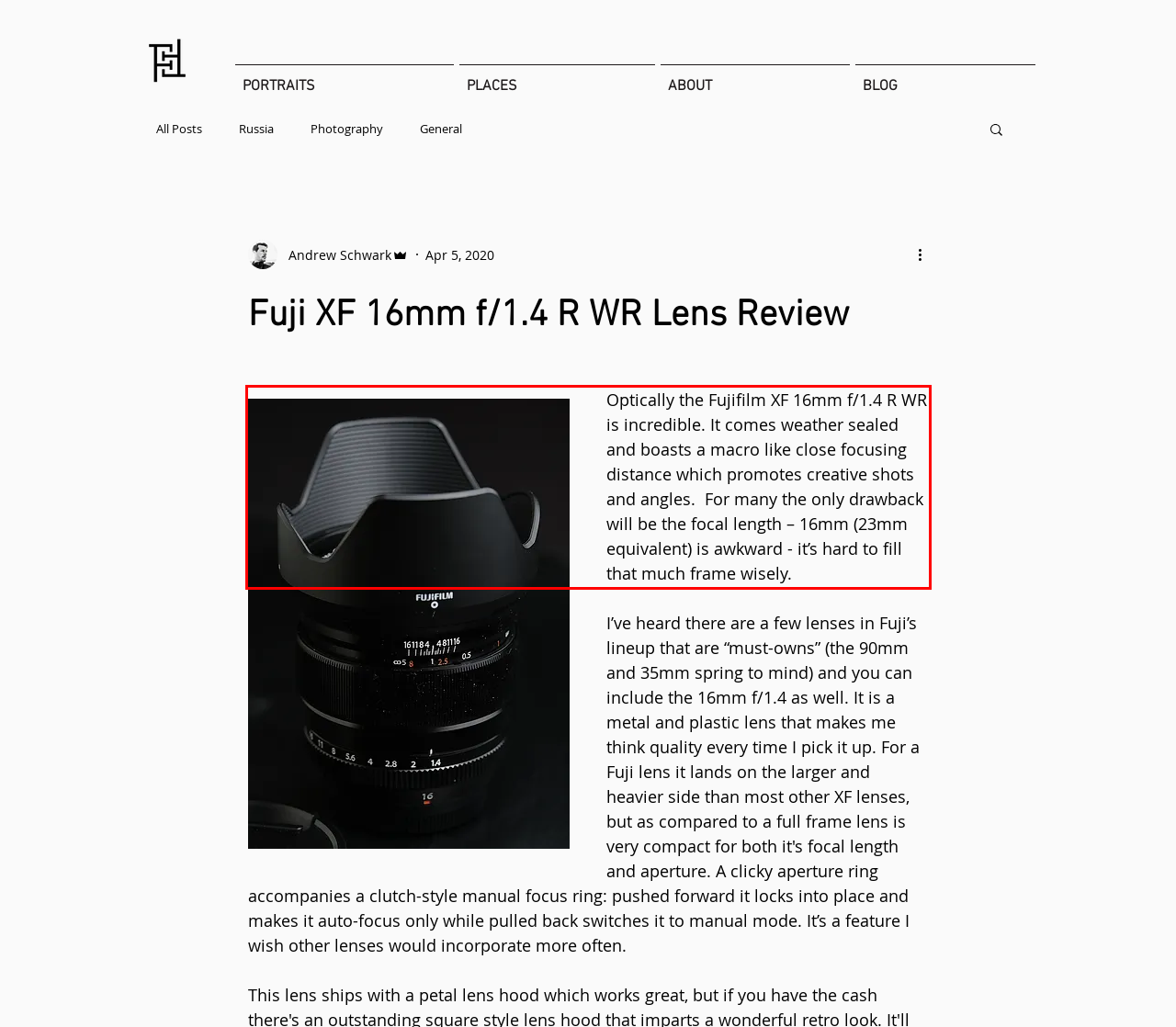You are looking at a screenshot of a webpage with a red rectangle bounding box. Use OCR to identify and extract the text content found inside this red bounding box.

Optically the Fujifilm XF 16mm f/1.4 R WR is incredible. It comes weather sealed and boasts a macro like close focusing distance which promotes creative shots and angles. For many the only drawback will be the focal length – 16mm (23mm equivalent) is awkward - it’s hard to fill that much frame wisely.